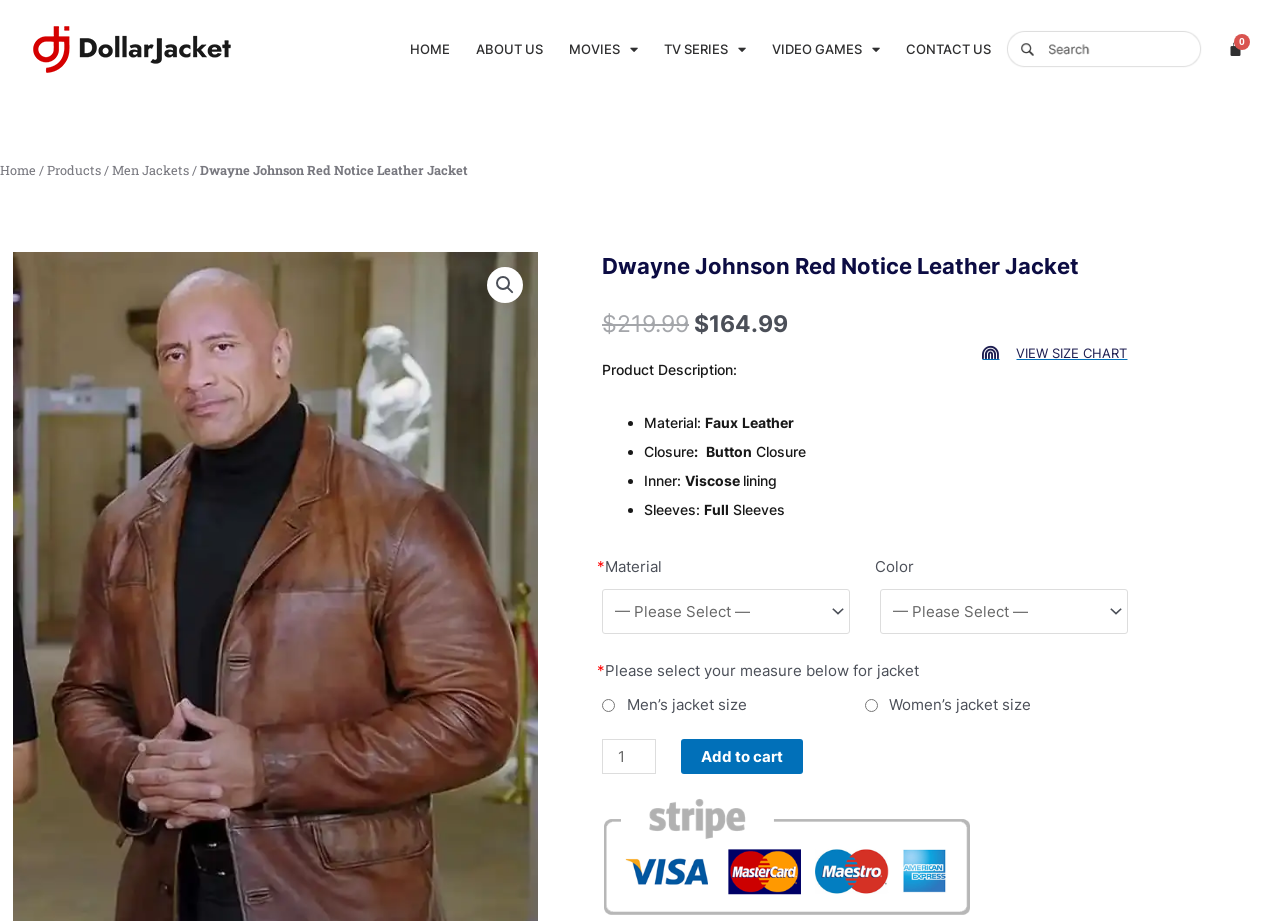Can you look at the image and give a comprehensive answer to the question:
What is the price of the leather jacket?

I found the answer by looking at the static text elements on the webpage, which display the price of the product. The price is shown as '$164.99'.